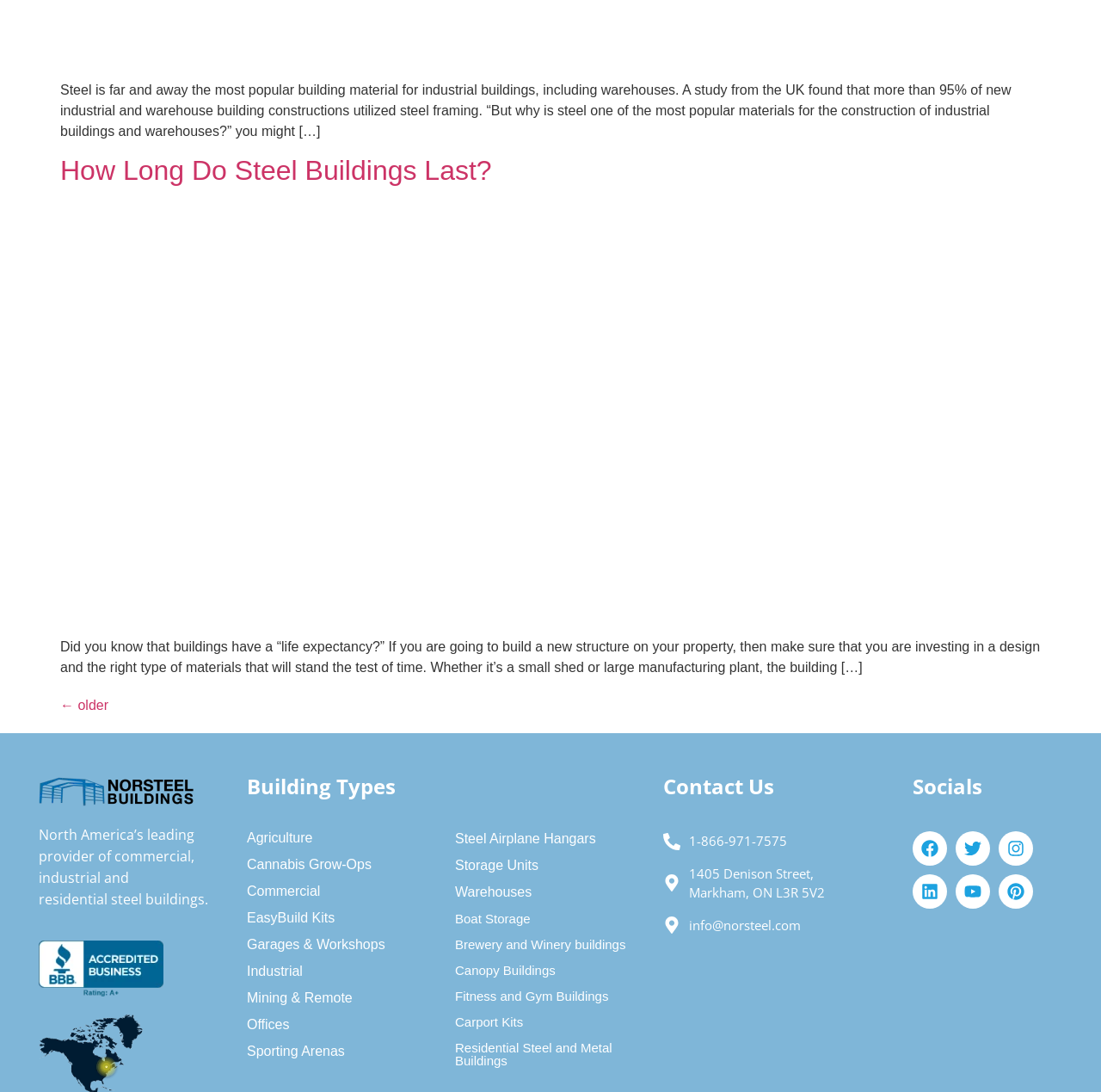Please provide the bounding box coordinates for the element that needs to be clicked to perform the instruction: "Click the logo". The coordinates must consist of four float numbers between 0 and 1, formatted as [left, top, right, bottom].

None